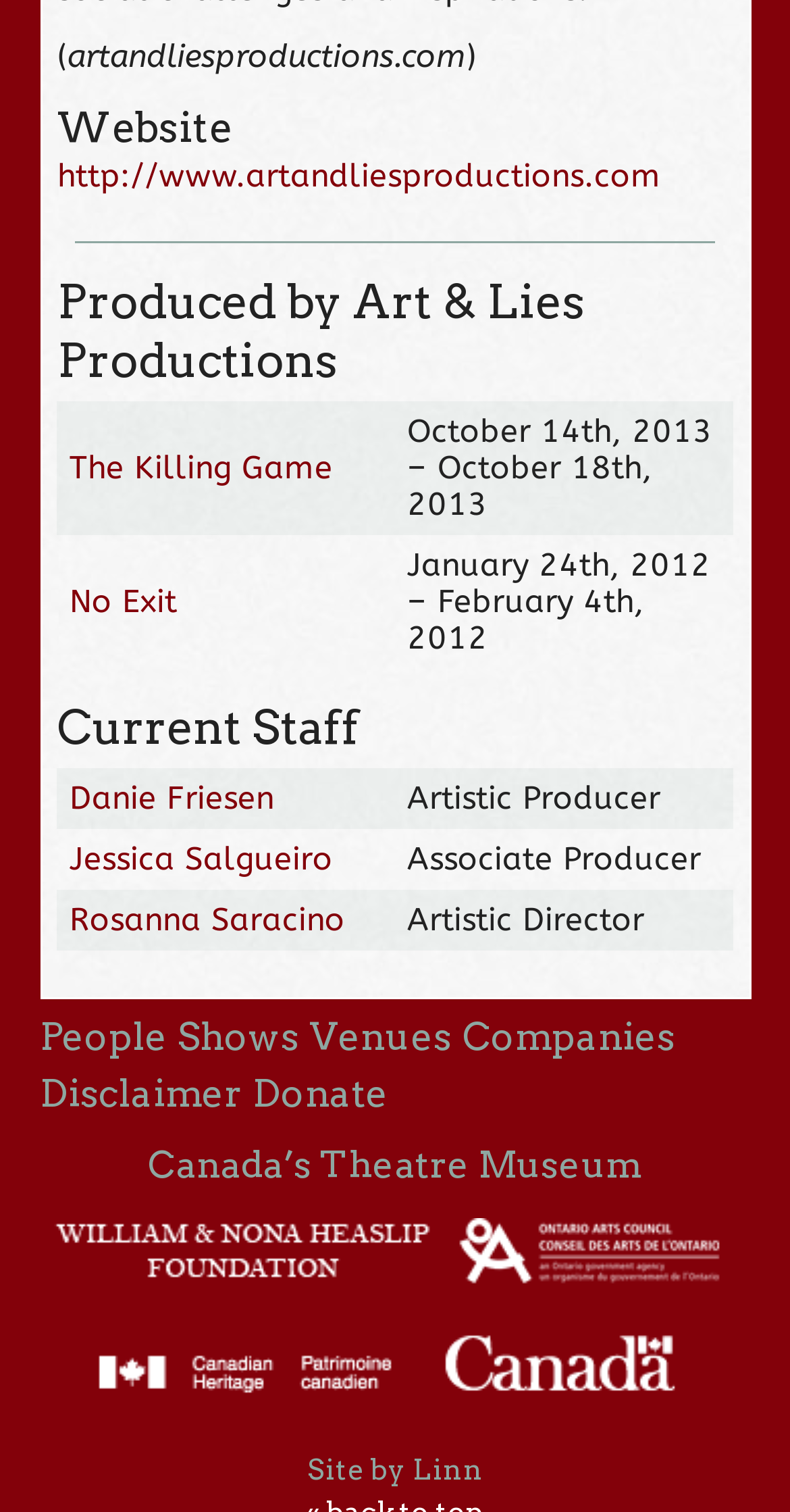What is the role of Danie Friesen?
Based on the content of the image, thoroughly explain and answer the question.

I found the name 'Danie Friesen' in the table with staff information, and the corresponding role is 'Artistic Producer'.